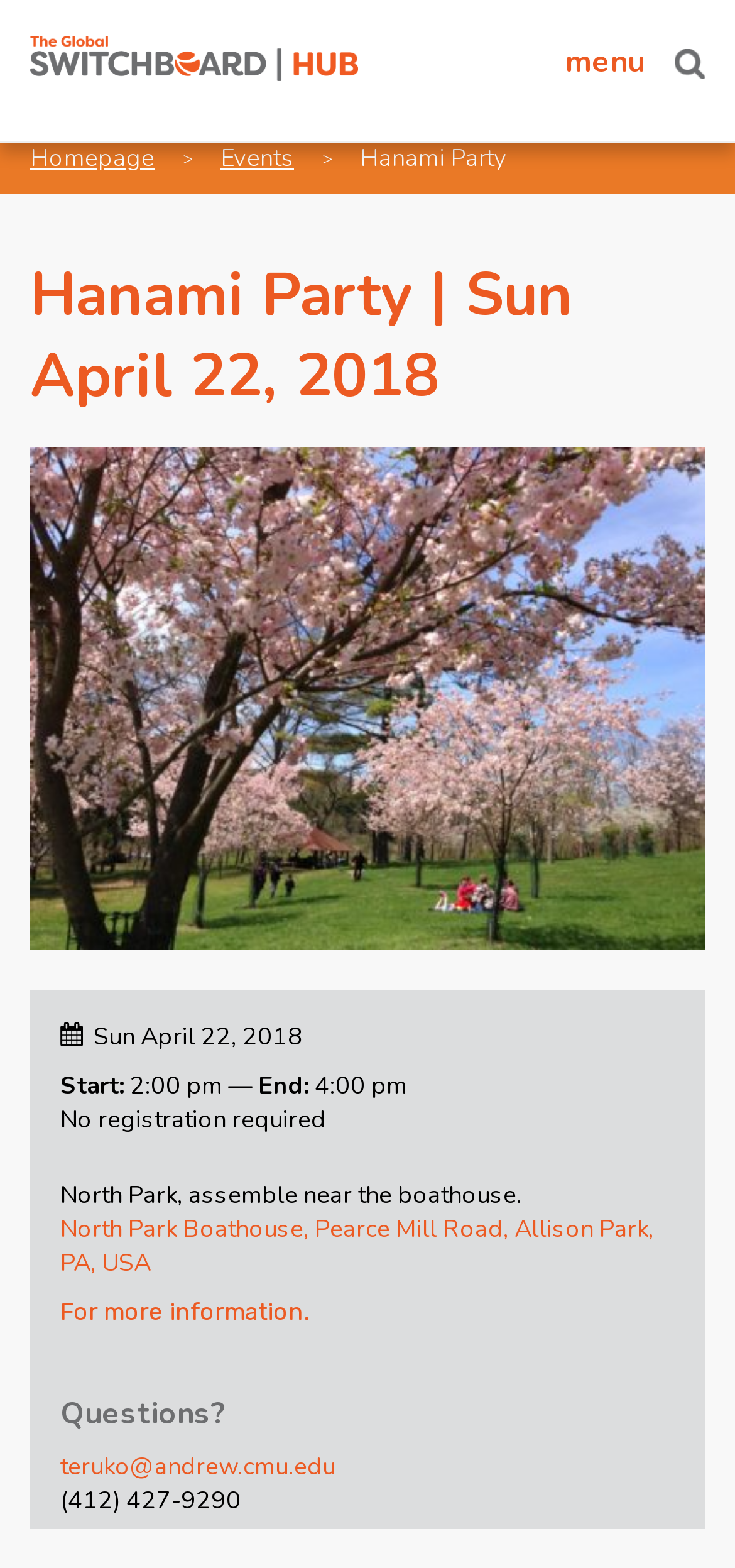Based on the image, please respond to the question with as much detail as possible:
Who should be contacted for more information about the Hanami Party?

I found the contact information for more information about the Hanami Party by looking at the link 'teruko@andrew.cmu.edu' which is located below the heading 'Questions?'.